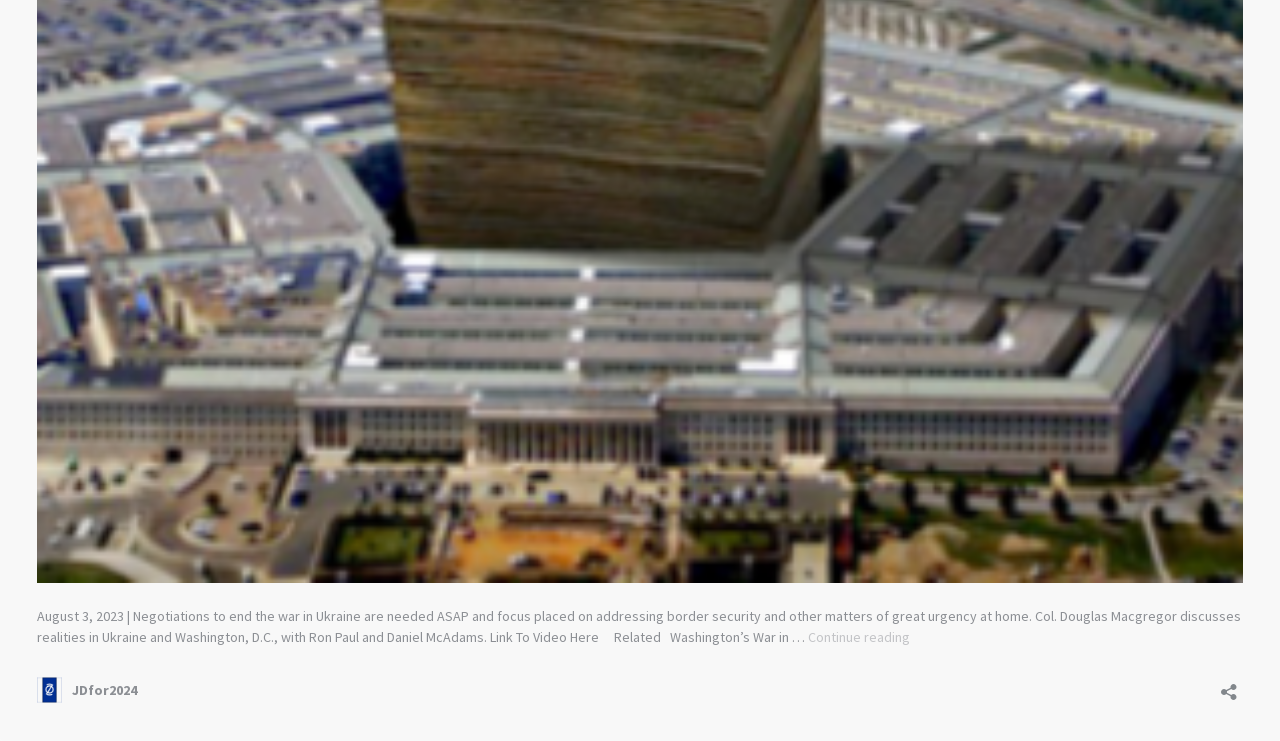Calculate the bounding box coordinates of the UI element given the description: "aria-label="Open sharing dialog"".

[0.949, 0.904, 0.971, 0.946]